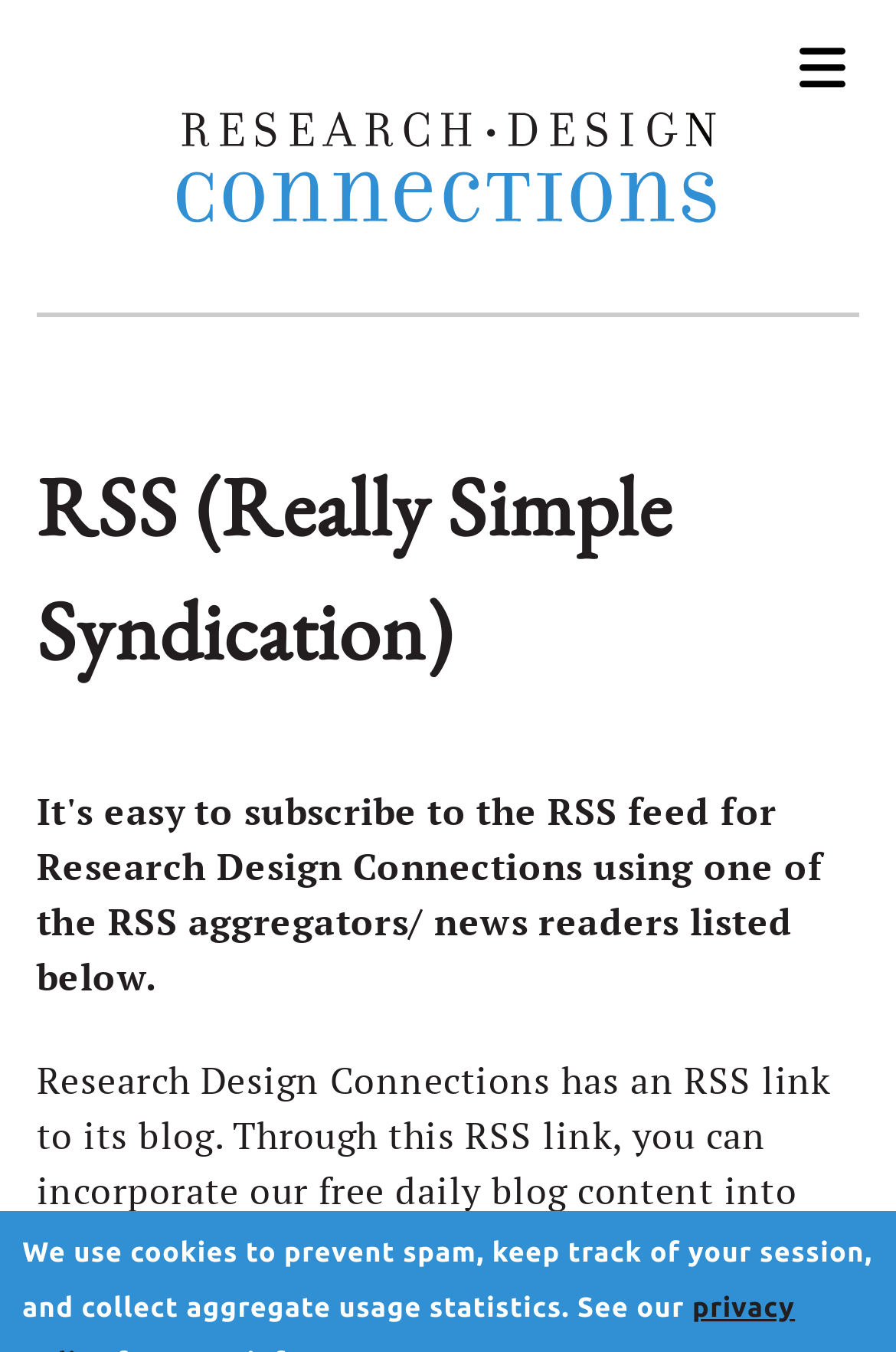Produce an extensive caption that describes everything on the webpage.

The webpage is about RSS (Really Simple Syndication) and its connection to Research Design Connections. At the top left corner, there is a "Skip to main content" link. To the right of it, there is a "Home" link with a corresponding "Home" image. On the top right corner, there is a "Show Menu" button with a "Show Menu" image, which controls a menu dropdown.

Below these top navigation elements, there is a heading that reads "RSS (Really Simple Syndication)". Underneath this heading, there is a paragraph of text that explains how Research Design Connections provides an RSS link to its blog, allowing users to incorporate its daily blog content into their preferred news readers and web logs.